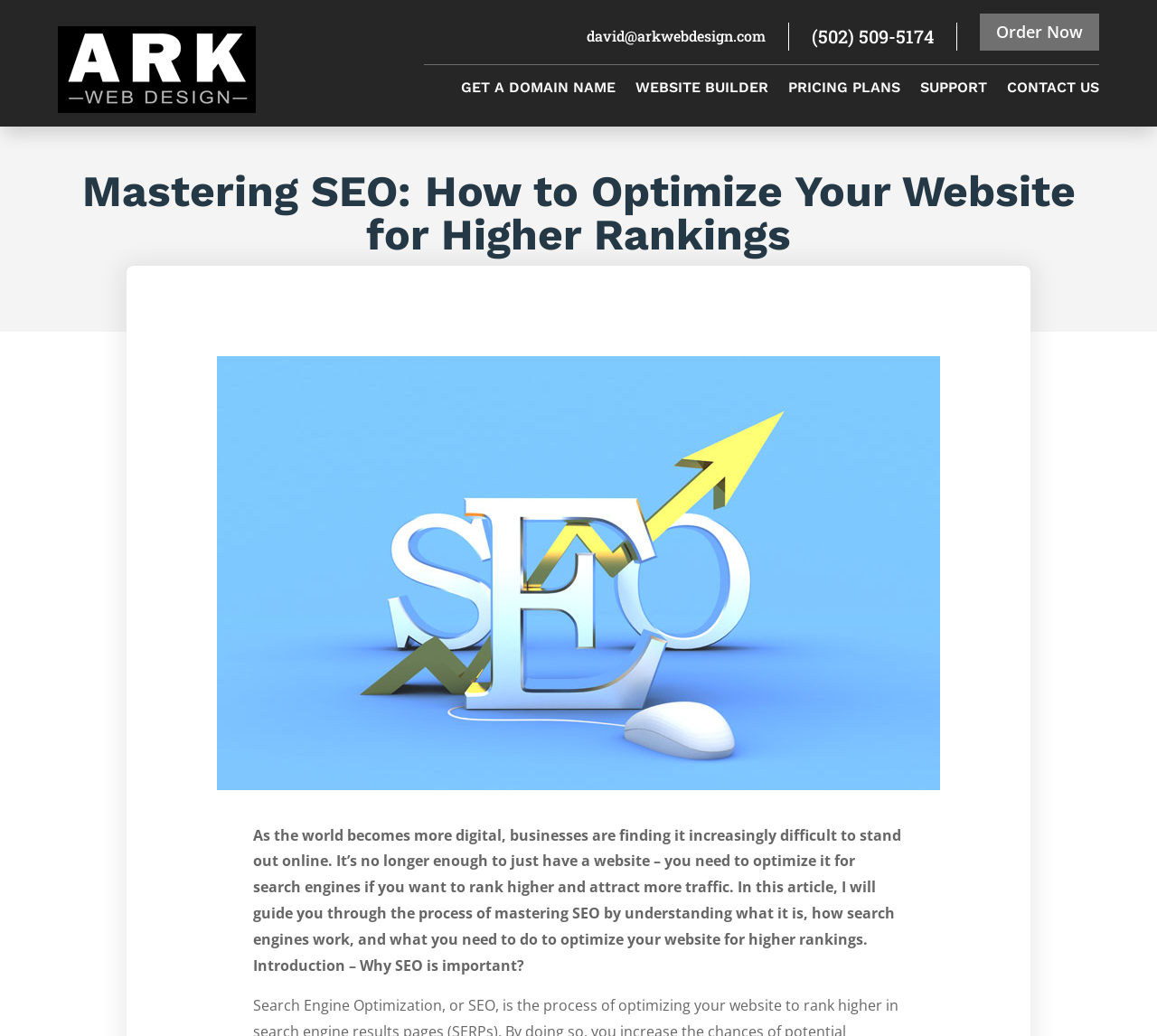What is the email address on the webpage?
Give a comprehensive and detailed explanation for the question.

I found the email address by looking at the StaticText element with the bounding box coordinates [0.507, 0.025, 0.662, 0.044], which contains the text 'david@arkwebdesign.com'.